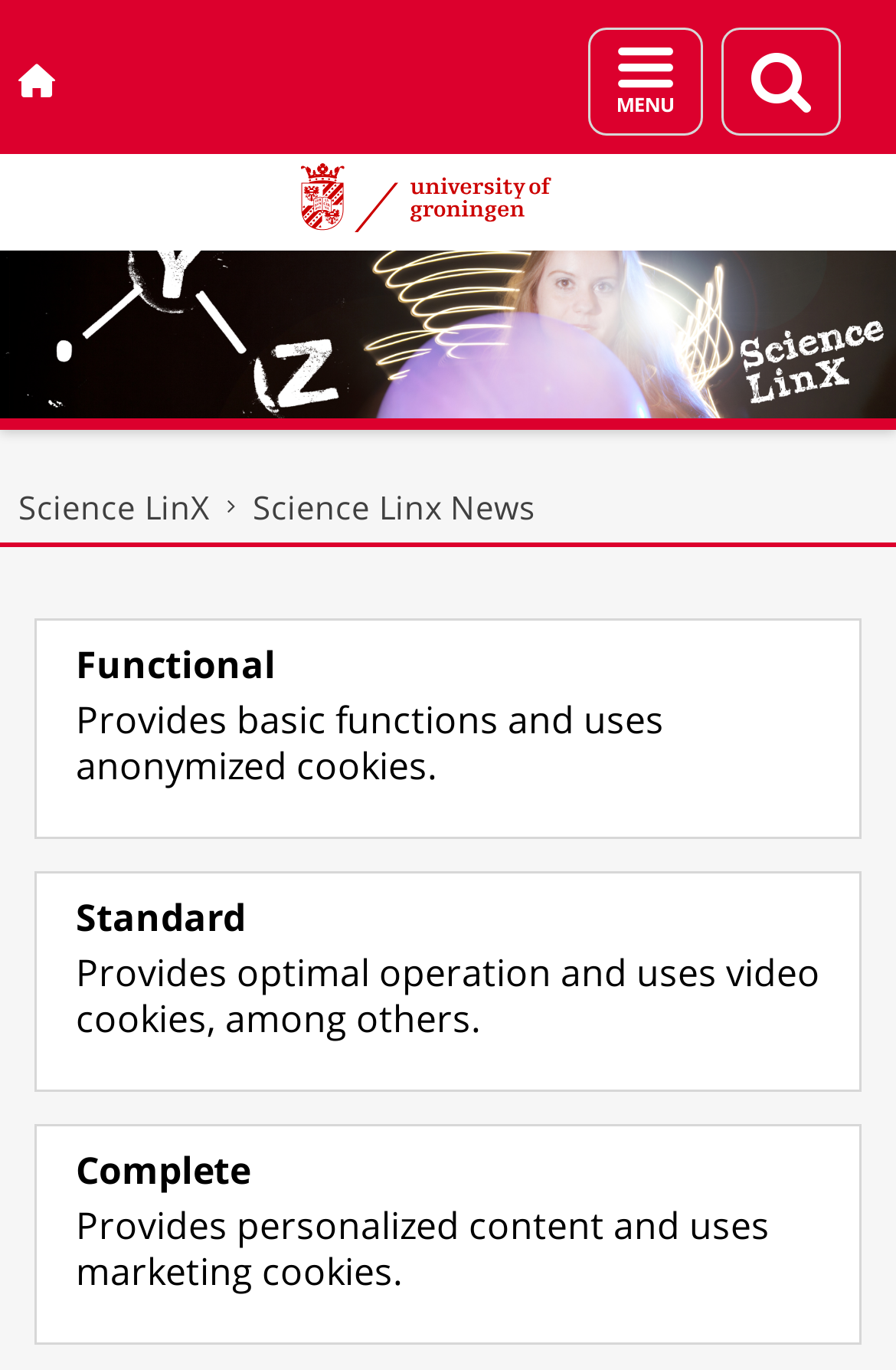Determine the bounding box for the UI element that matches this description: "alt="University of Groningen"".

[0.0, 0.106, 1.0, 0.183]